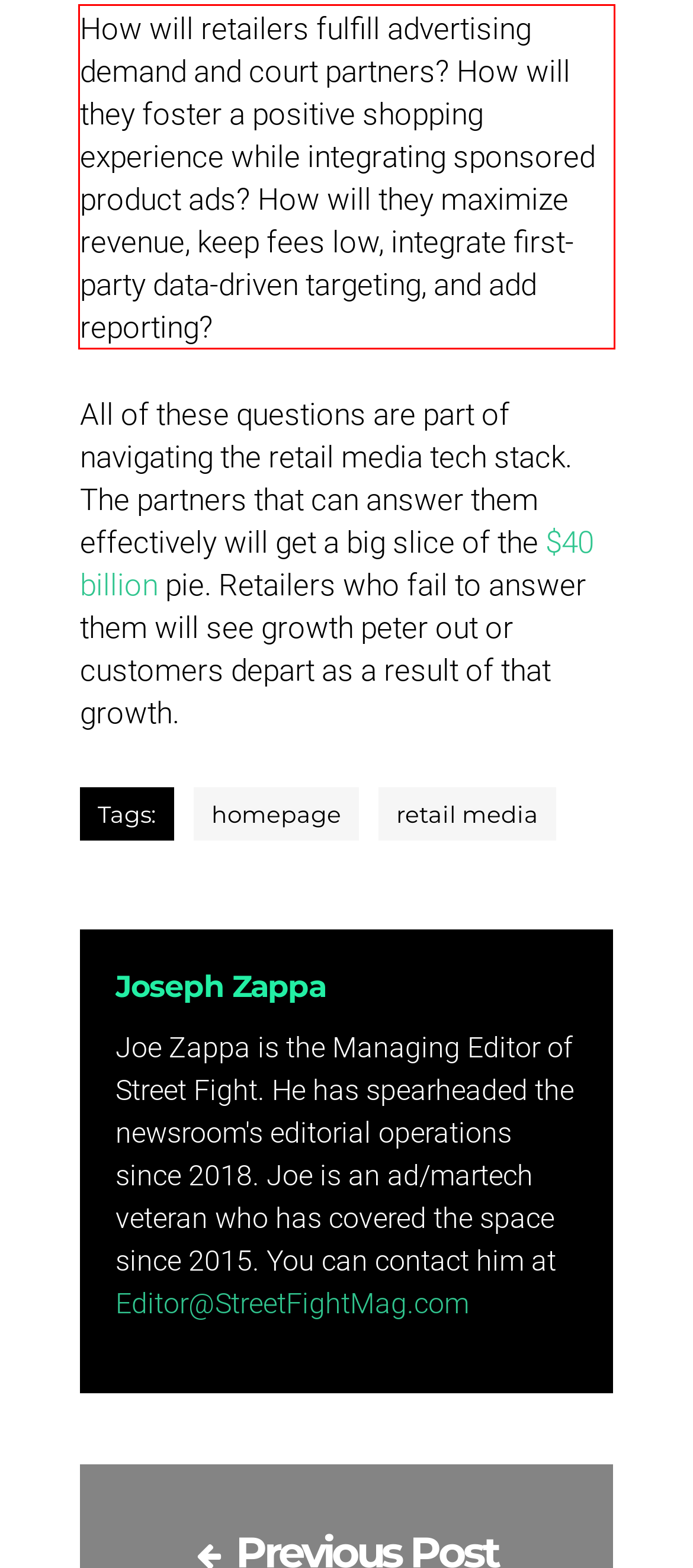By examining the provided screenshot of a webpage, recognize the text within the red bounding box and generate its text content.

How will retailers fulfill advertising demand and court partners? How will they foster a positive shopping experience while integrating sponsored product ads? How will they maximize revenue, keep fees low, integrate first-party data-driven targeting, and add reporting?